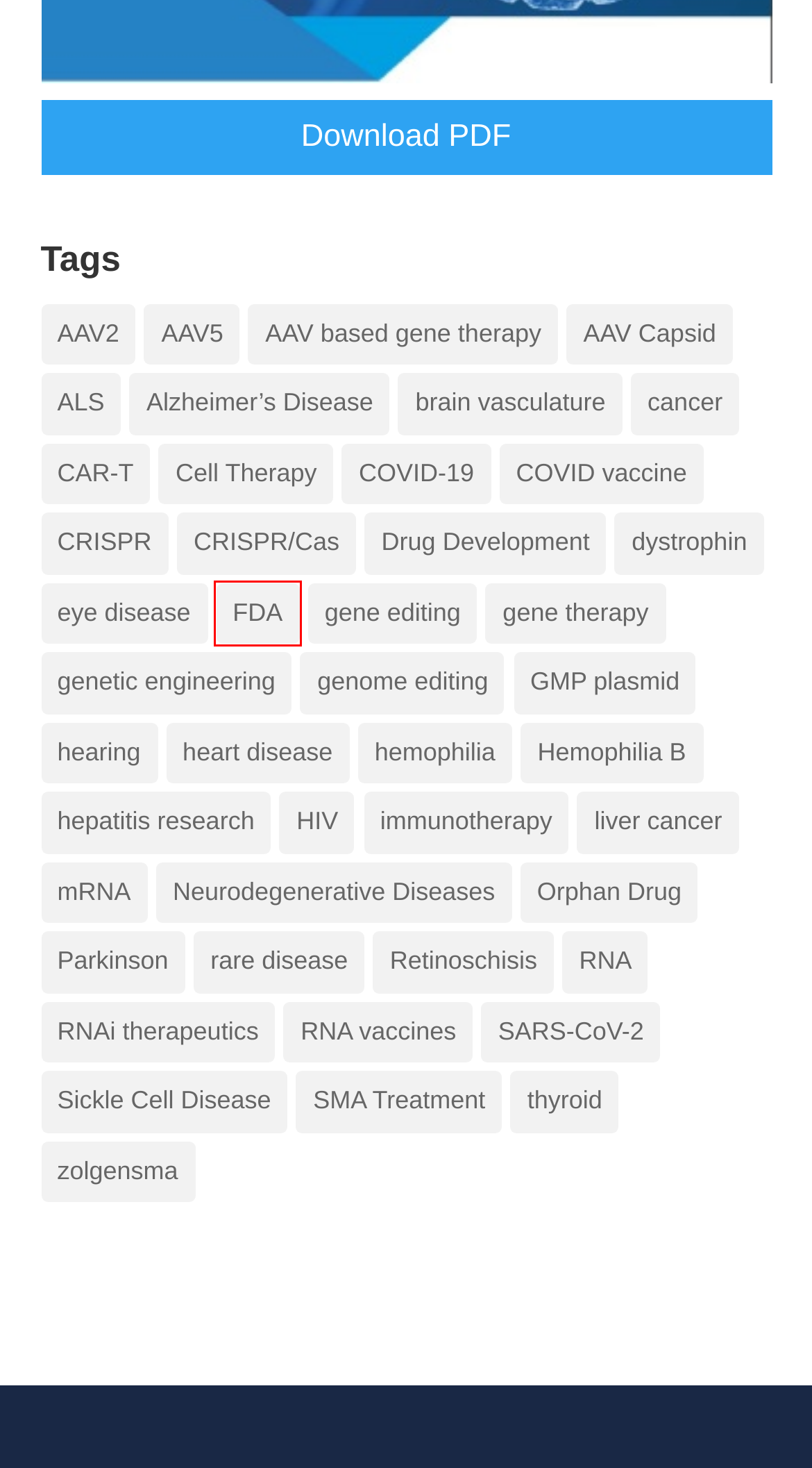Analyze the screenshot of a webpage with a red bounding box and select the webpage description that most accurately describes the new page resulting from clicking the element inside the red box. Here are the candidates:
A. FDA | PackGene Biotech
B. thyroid | PackGene Biotech
C. Alzheimer’s Disease | PackGene Biotech
D. COVID-19 | PackGene Biotech
E. Drug Development | PackGene Biotech
F. eye disease | PackGene Biotech
G. hepatitis research | PackGene Biotech
H. gene editing | PackGene Biotech

A